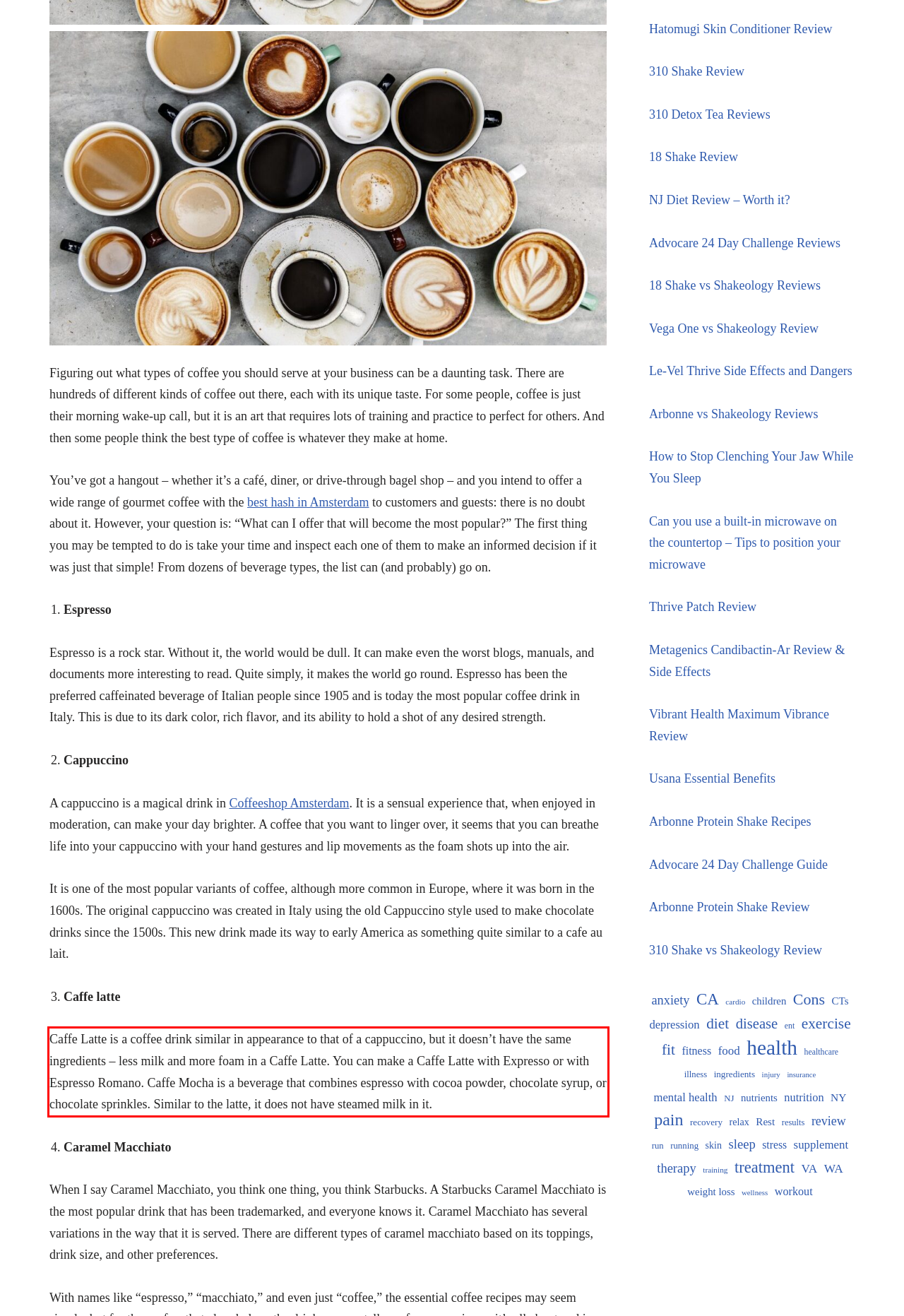You are given a webpage screenshot with a red bounding box around a UI element. Extract and generate the text inside this red bounding box.

Caffe Latte is a coffee drink similar in appearance to that of a cappuccino, but it doesn’t have the same ingredients – less milk and more foam in a Caffe Latte. You can make a Caffe Latte with Expresso or with Espresso Romano. Caffe Mocha is a beverage that combines espresso with cocoa powder, chocolate syrup, or chocolate sprinkles. Similar to the latte, it does not have steamed milk in it.